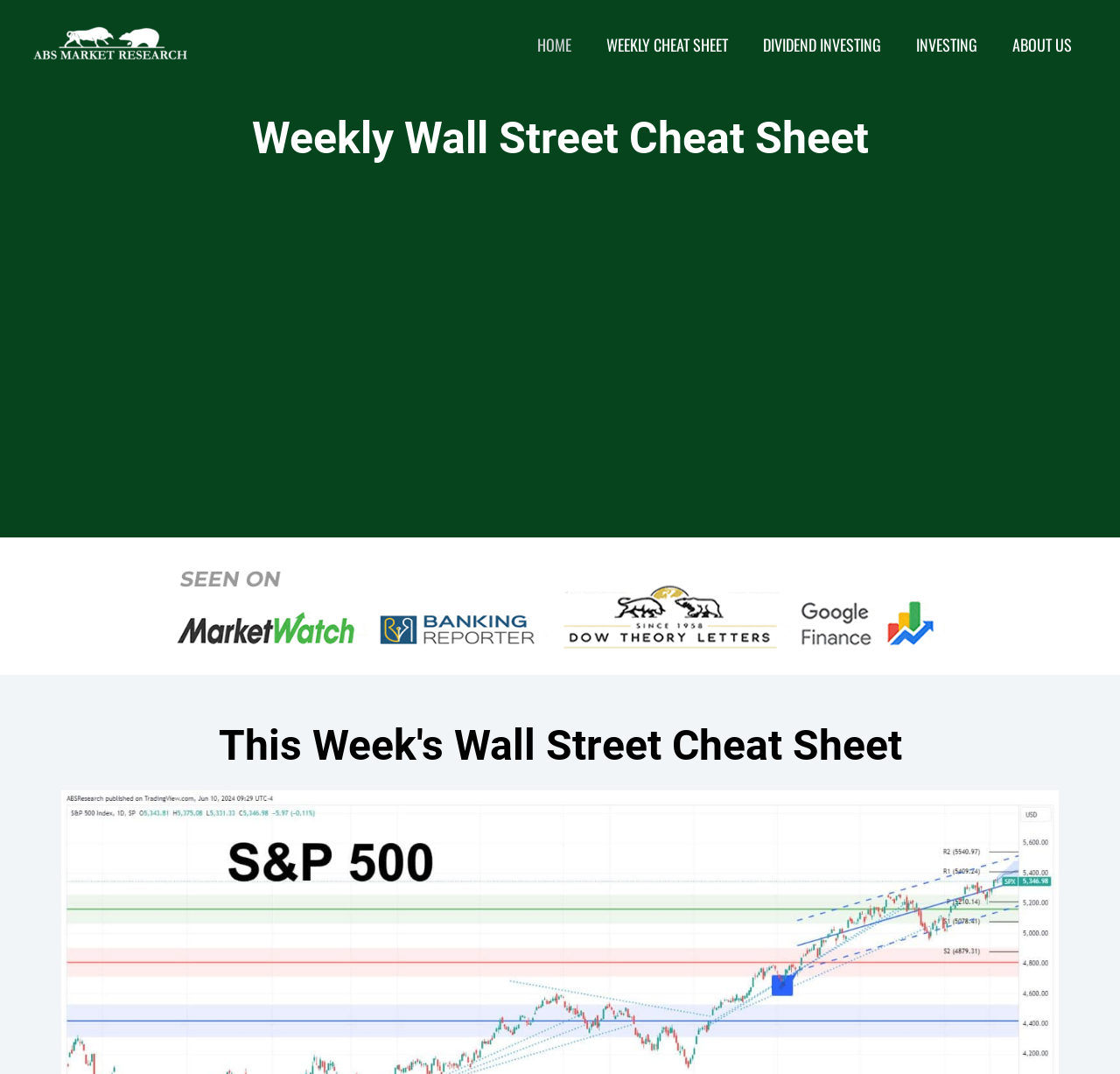Given the element description: "Weekly Cheat Sheet", predict the bounding box coordinates of this UI element. The coordinates must be four float numbers between 0 and 1, given as [left, top, right, bottom].

[0.526, 0.0, 0.666, 0.084]